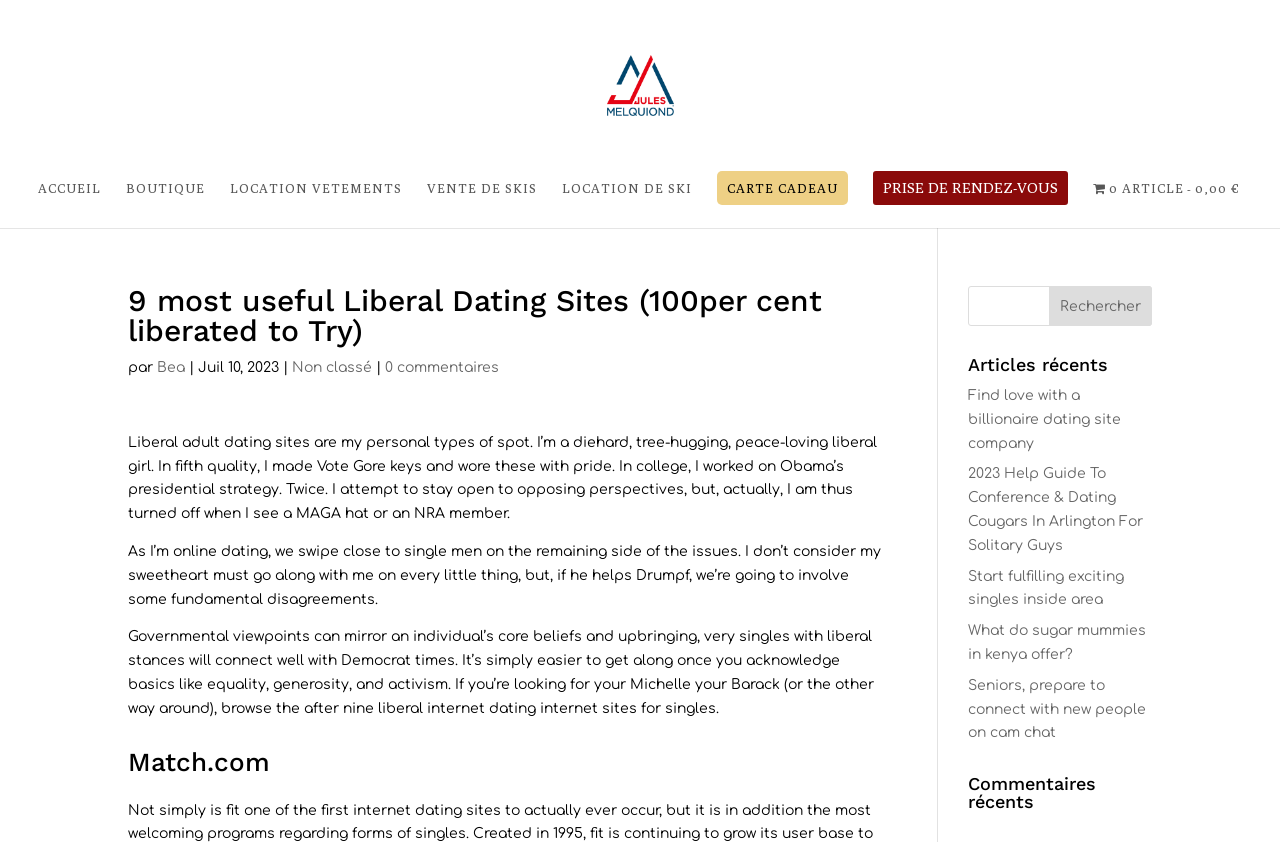How many recent articles are listed?
Please use the image to provide an in-depth answer to the question.

The recent articles section can be found at the bottom of the webpage, and it lists 5 articles with links such as 'Find love with a billionaire dating site company', '2023 Help Guide To Meeting & Dating Cougars In Arlington For Single Guys', and so on.